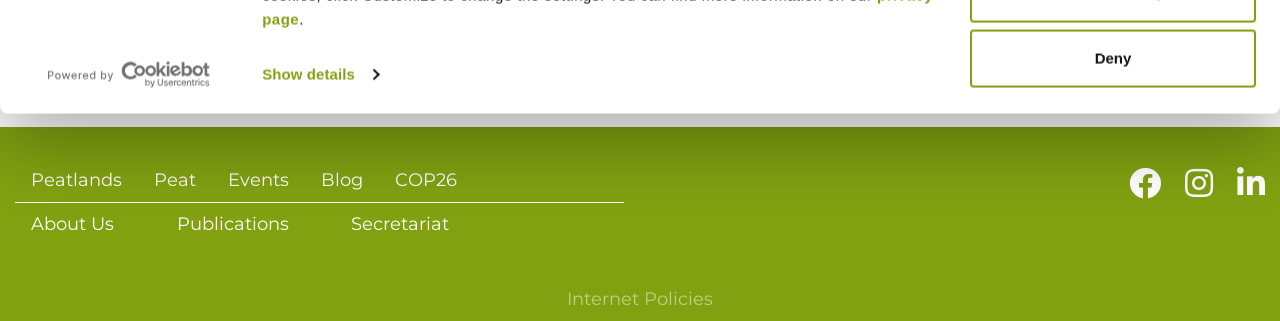What is the purpose of the 'Get Widget' link?
Please respond to the question thoroughly and include all relevant details.

The 'Get Widget' link is likely used to obtain a widget or a piece of code that can be embedded on another website, allowing users to integrate the organization's content or functionality into their own website.